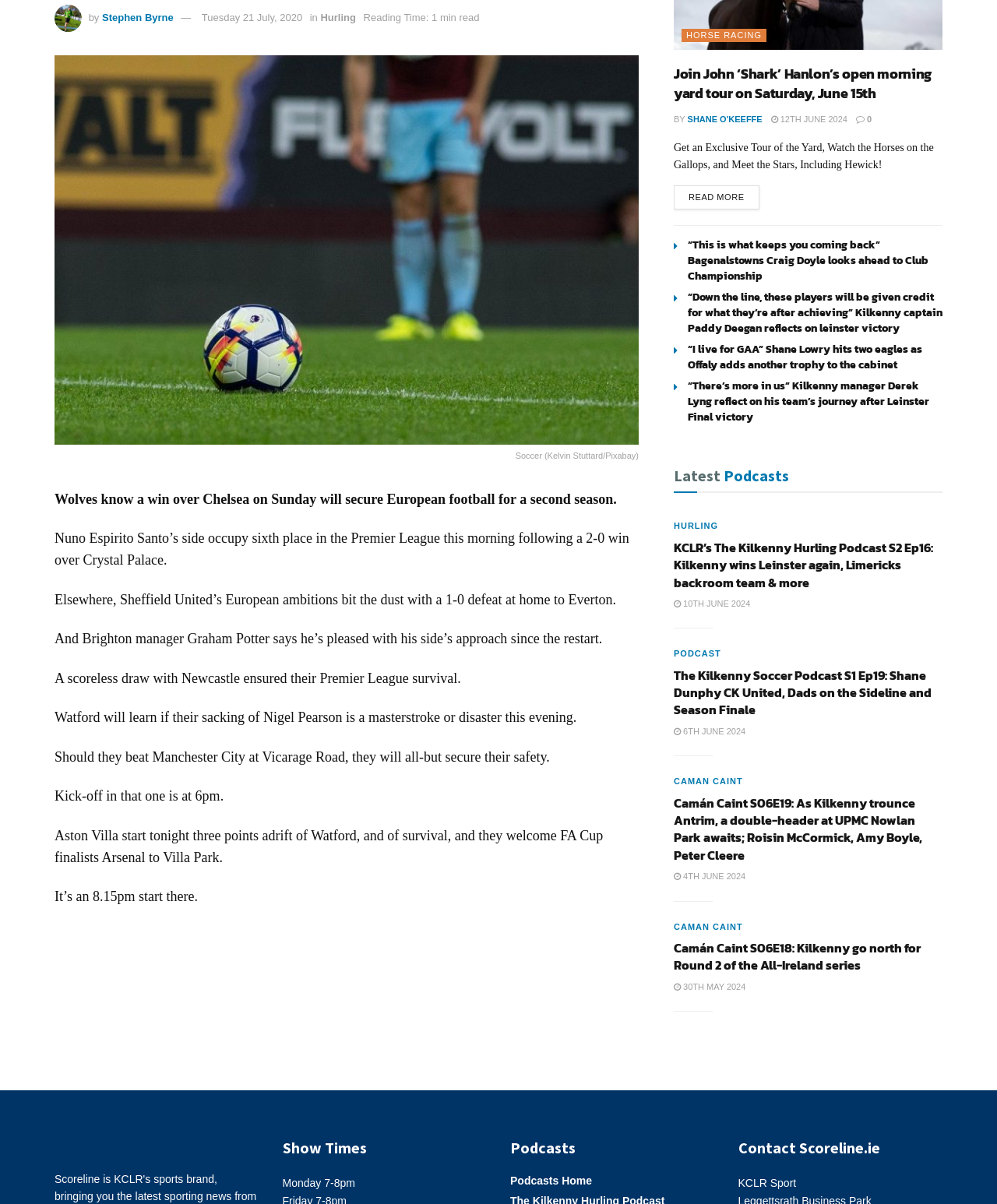Locate the bounding box for the described UI element: "4th June 2024". Ensure the coordinates are four float numbers between 0 and 1, formatted as [left, top, right, bottom].

[0.676, 0.724, 0.748, 0.732]